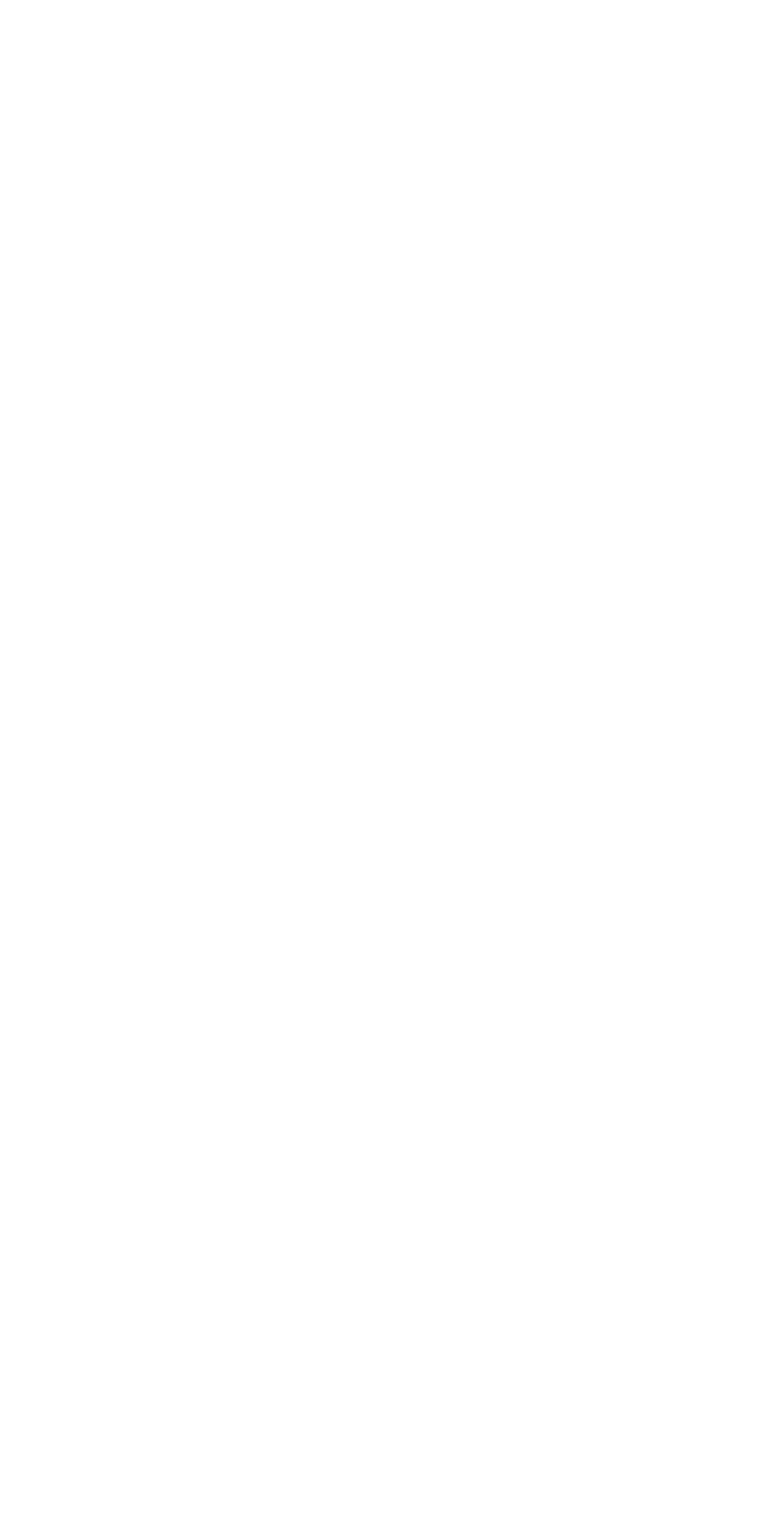Provide a short answer using a single word or phrase for the following question: 
What is the topic of the related article?

World Class PX Pulse